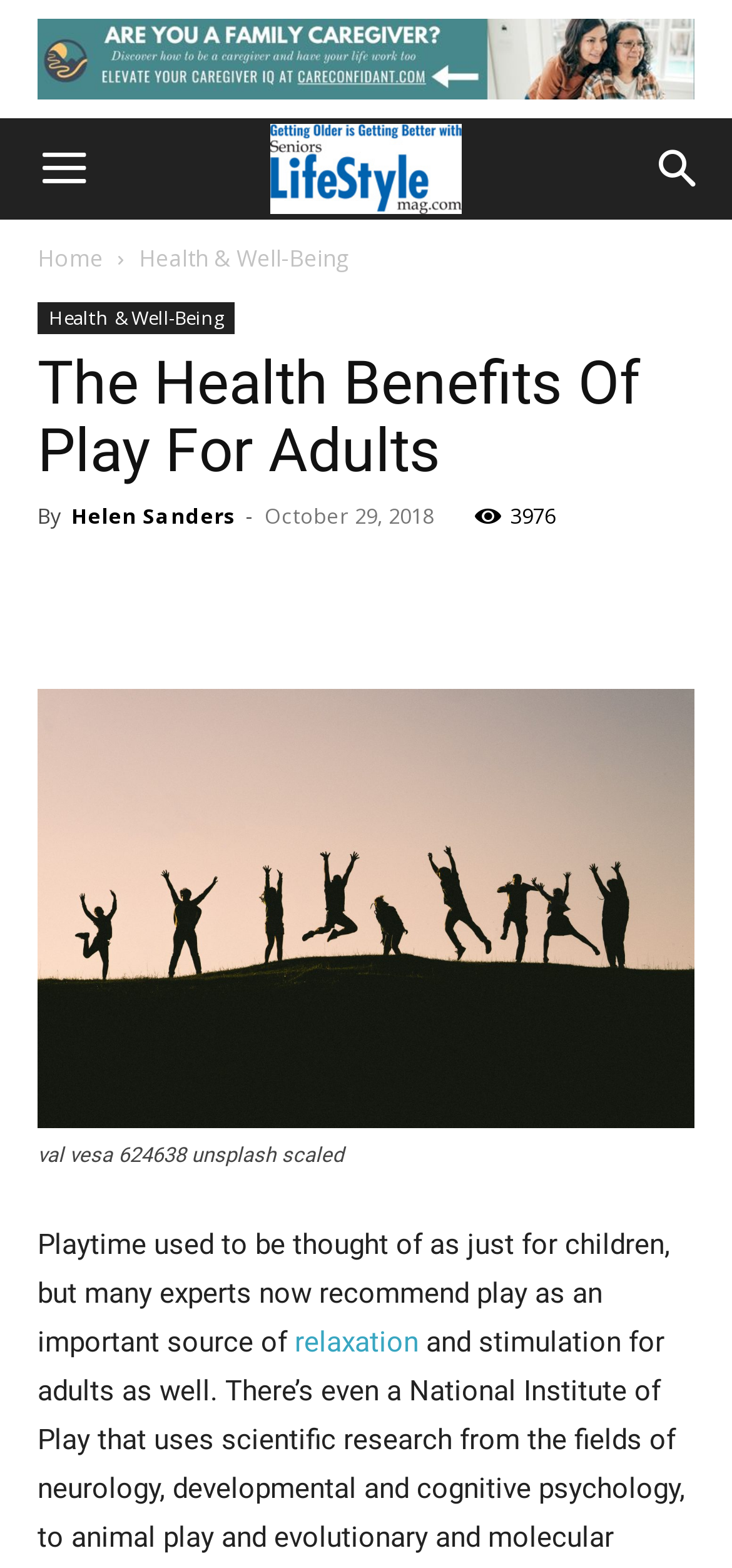Give a short answer using one word or phrase for the question:
What is the purpose of the image on the webpage?

To illustrate the article